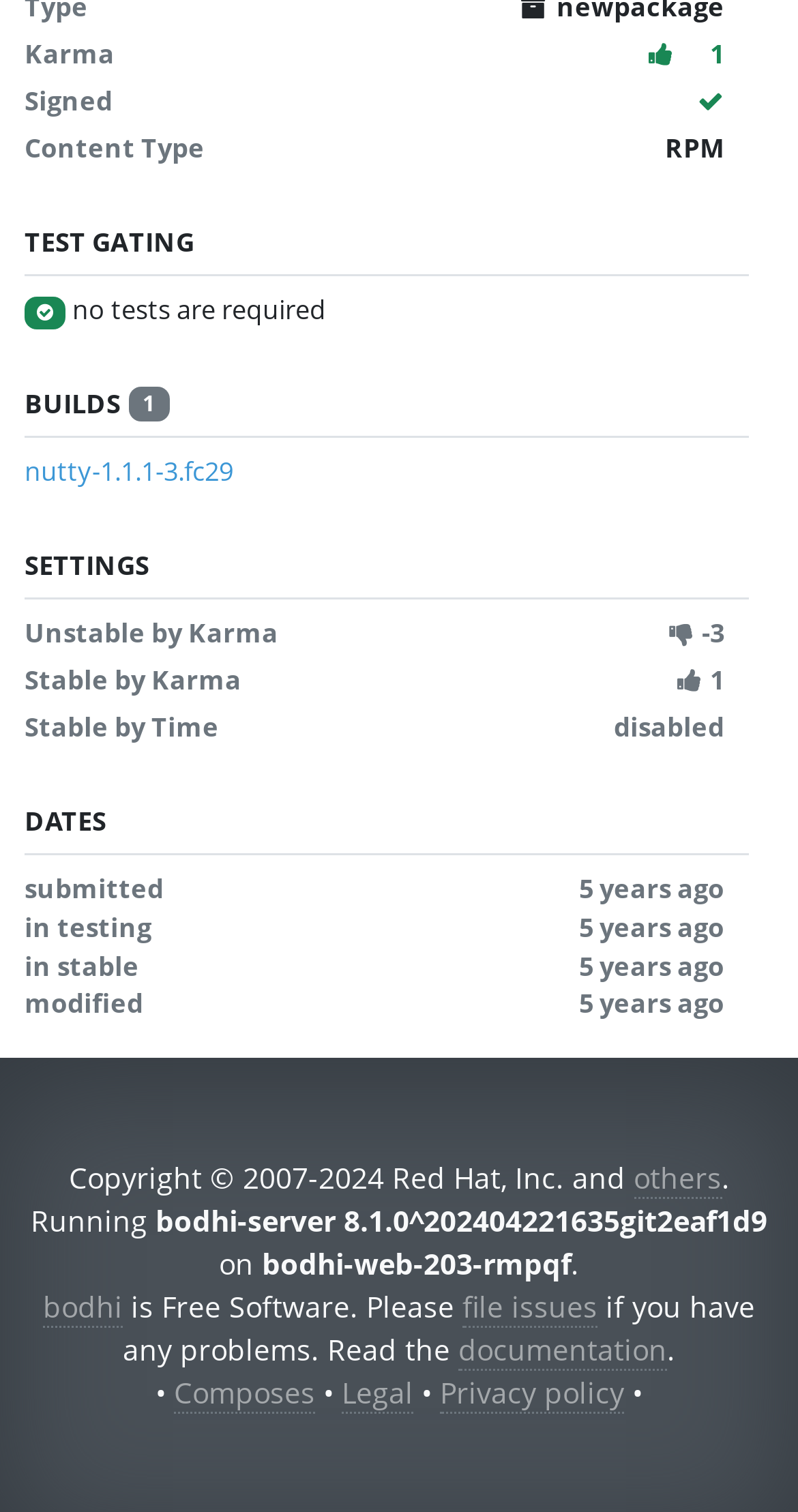Find the coordinates for the bounding box of the element with this description: "Silicon Valley".

None